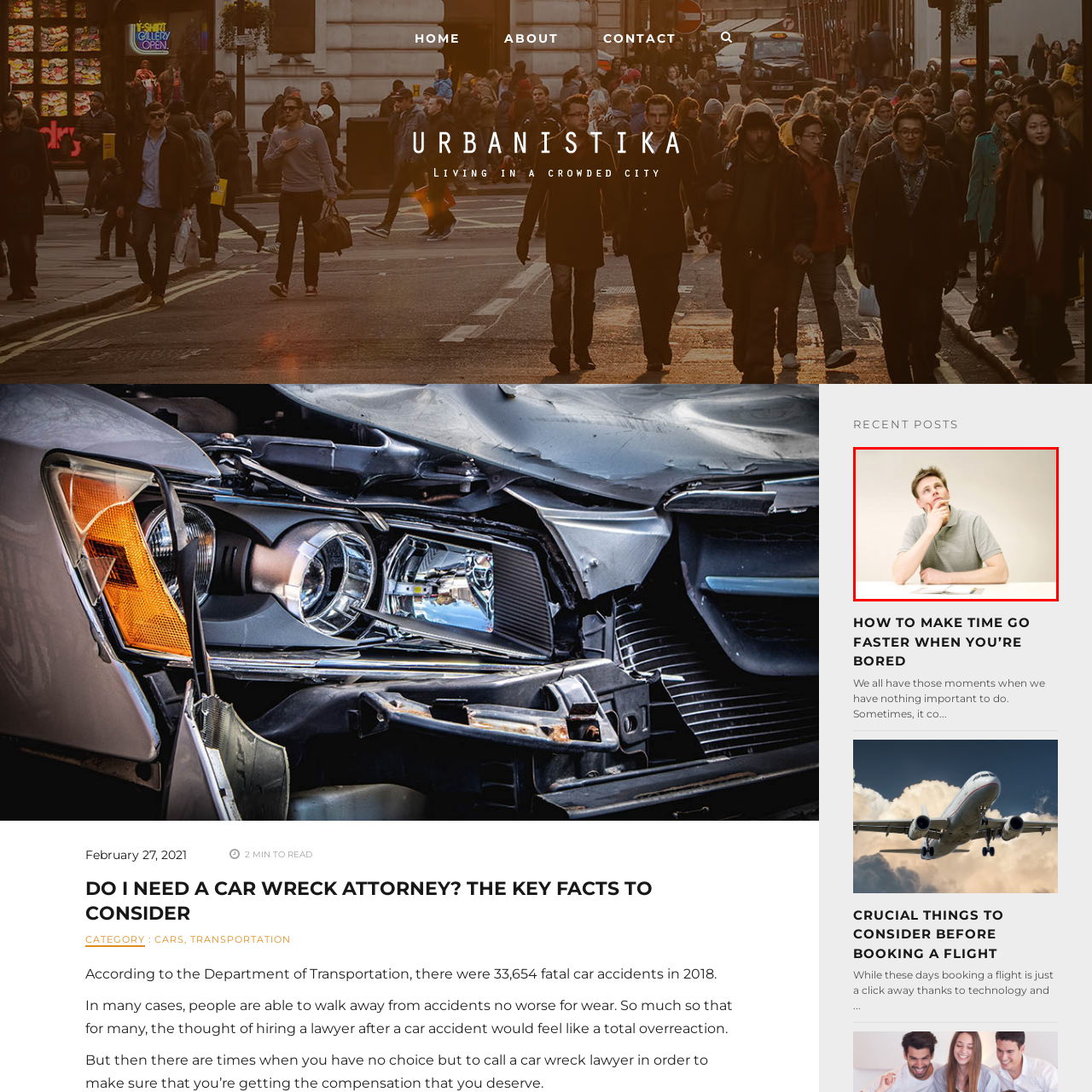View the area enclosed by the red box, What is on the table in front of the man? Respond using one word or phrase.

A notepad